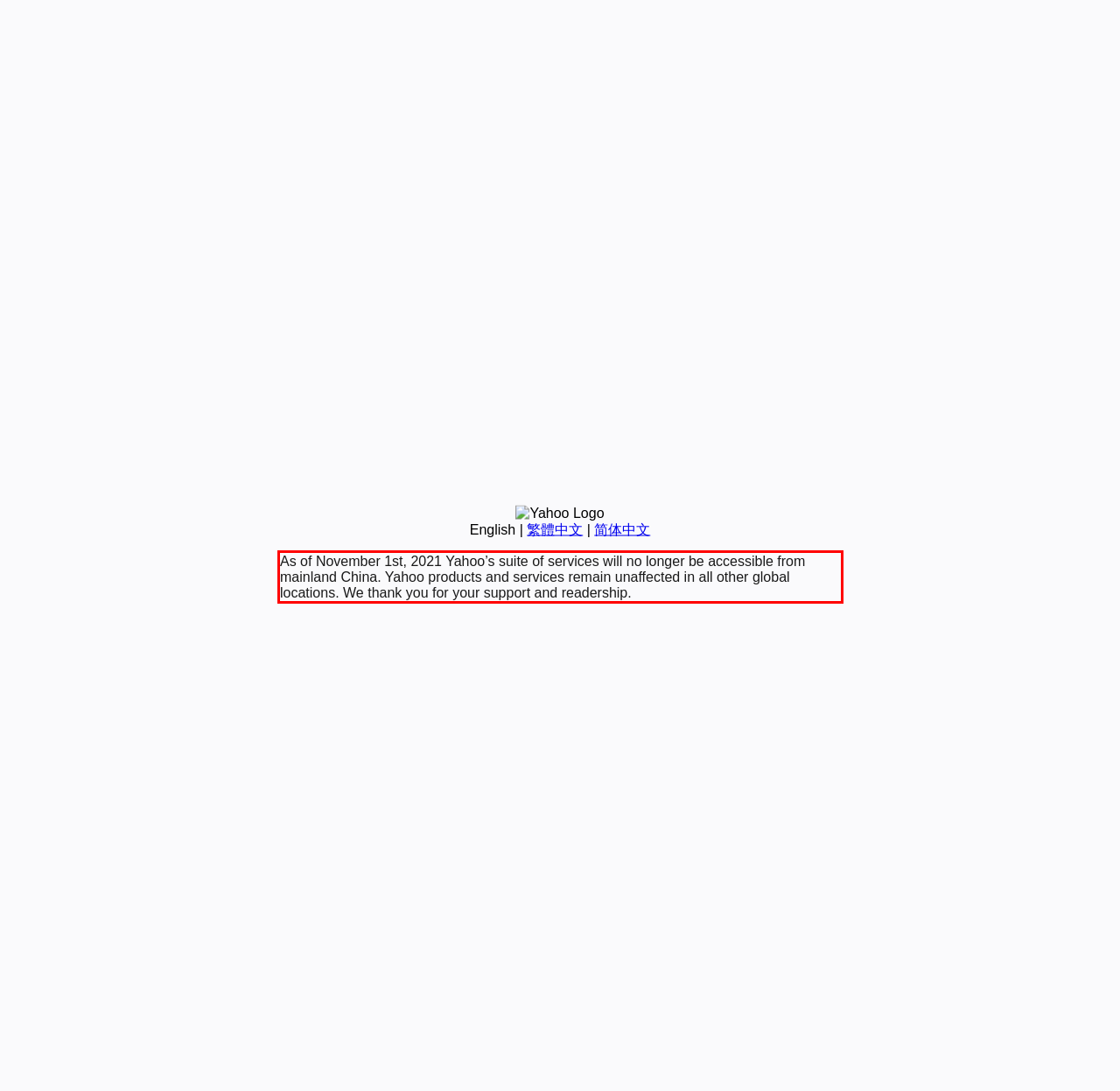From the given screenshot of a webpage, identify the red bounding box and extract the text content within it.

As of November 1st, 2021 Yahoo’s suite of services will no longer be accessible from mainland China. Yahoo products and services remain unaffected in all other global locations. We thank you for your support and readership.